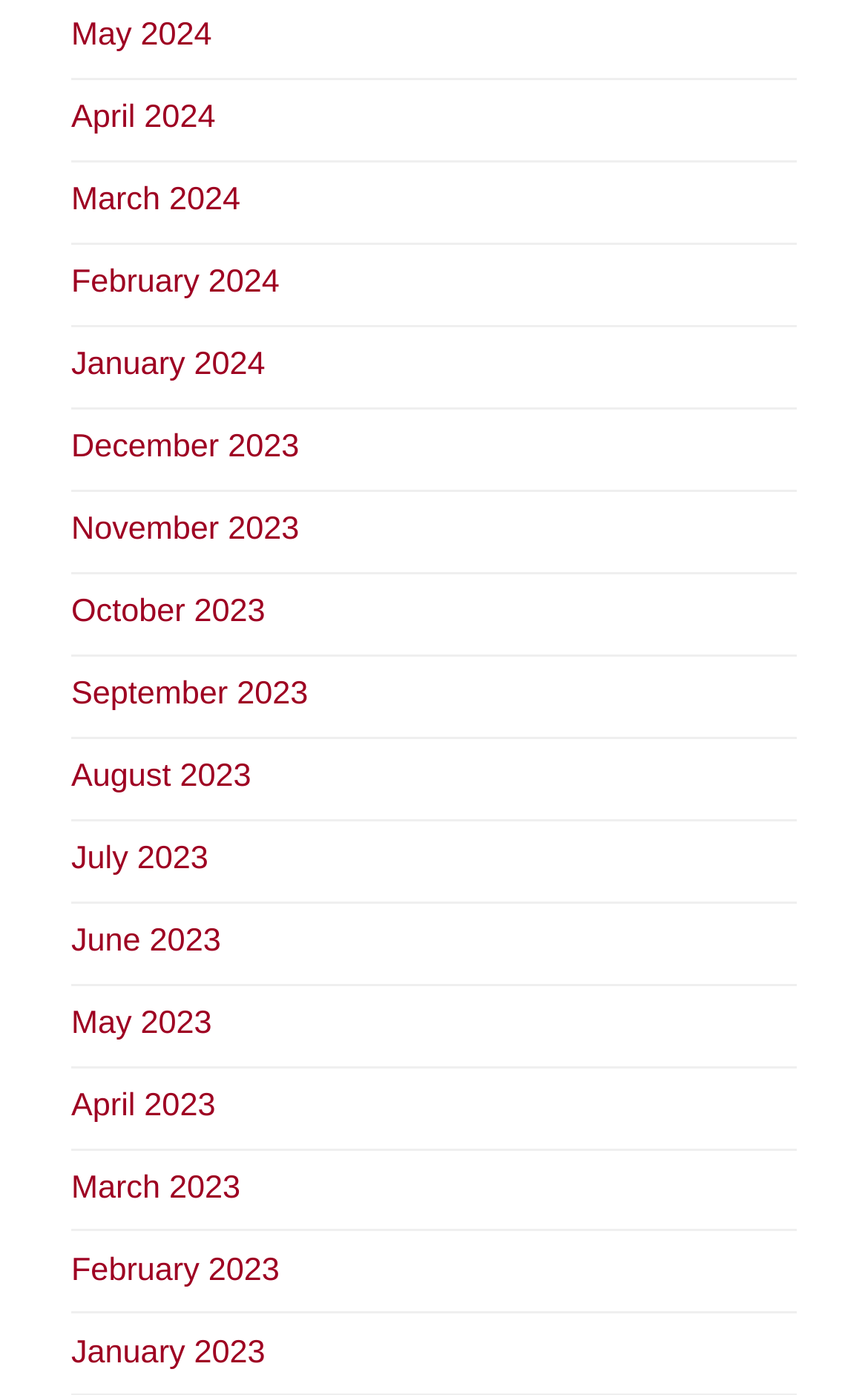What is the month listed below 'May 2024'?
Please interpret the details in the image and answer the question thoroughly.

By examining the list of links, I can see that the link 'May 2024' is followed by the link 'April 2024', which is the month listed below 'May 2024'.